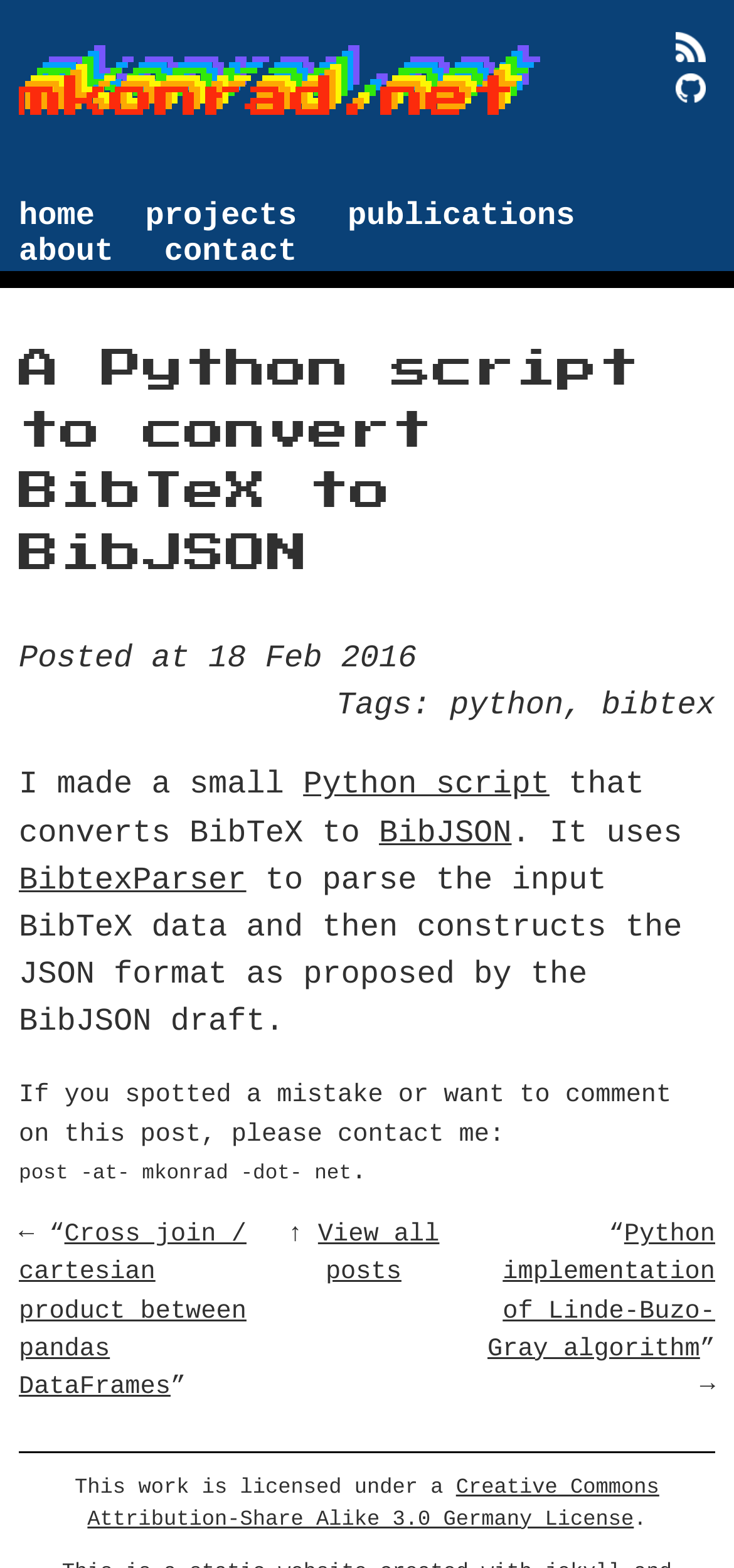Please predict the bounding box coordinates of the element's region where a click is necessary to complete the following instruction: "view RSS feed for latest posts". The coordinates should be represented by four float numbers between 0 and 1, i.e., [left, top, right, bottom].

[0.921, 0.024, 0.962, 0.047]